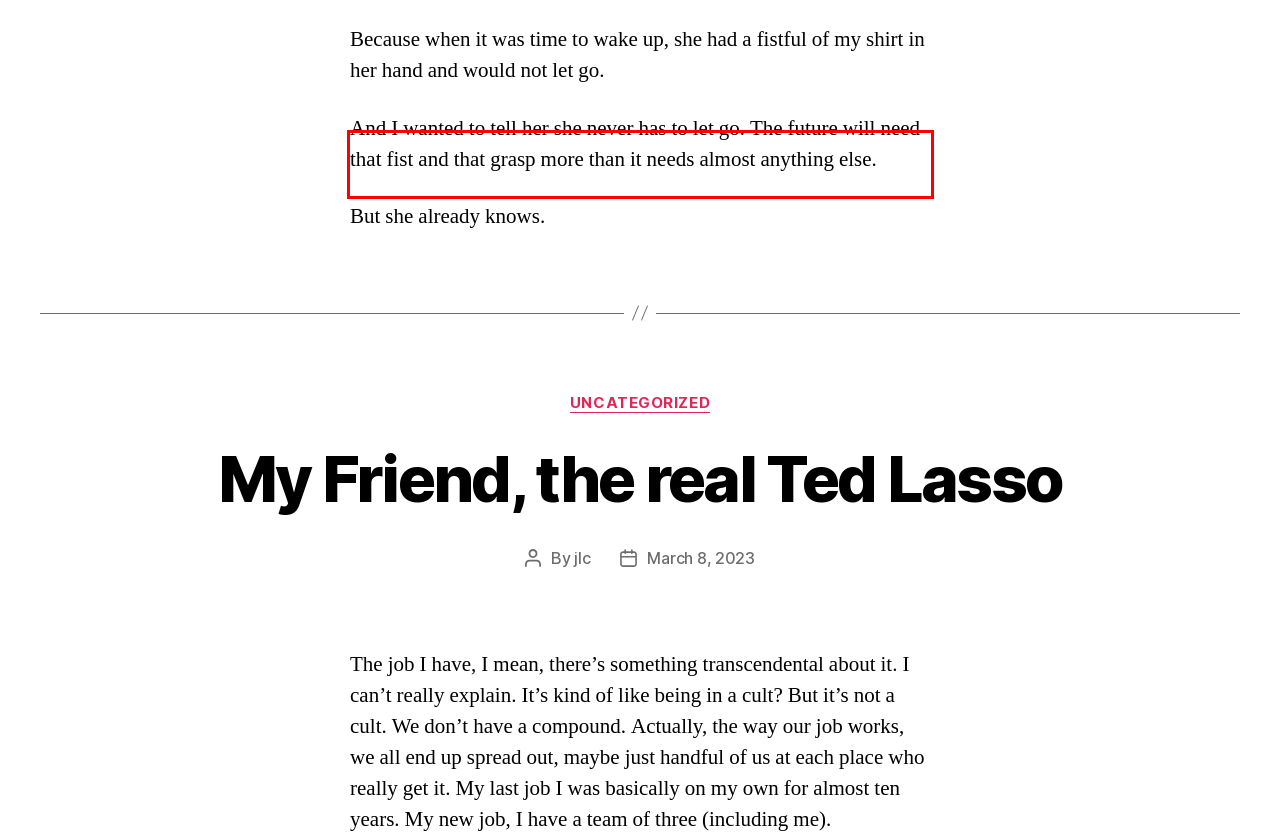Using OCR, extract the text content found within the red bounding box in the given webpage screenshot.

And I wanted to tell her she never has to let go. The future will need that fist and that grasp more than it needs almost anything else.